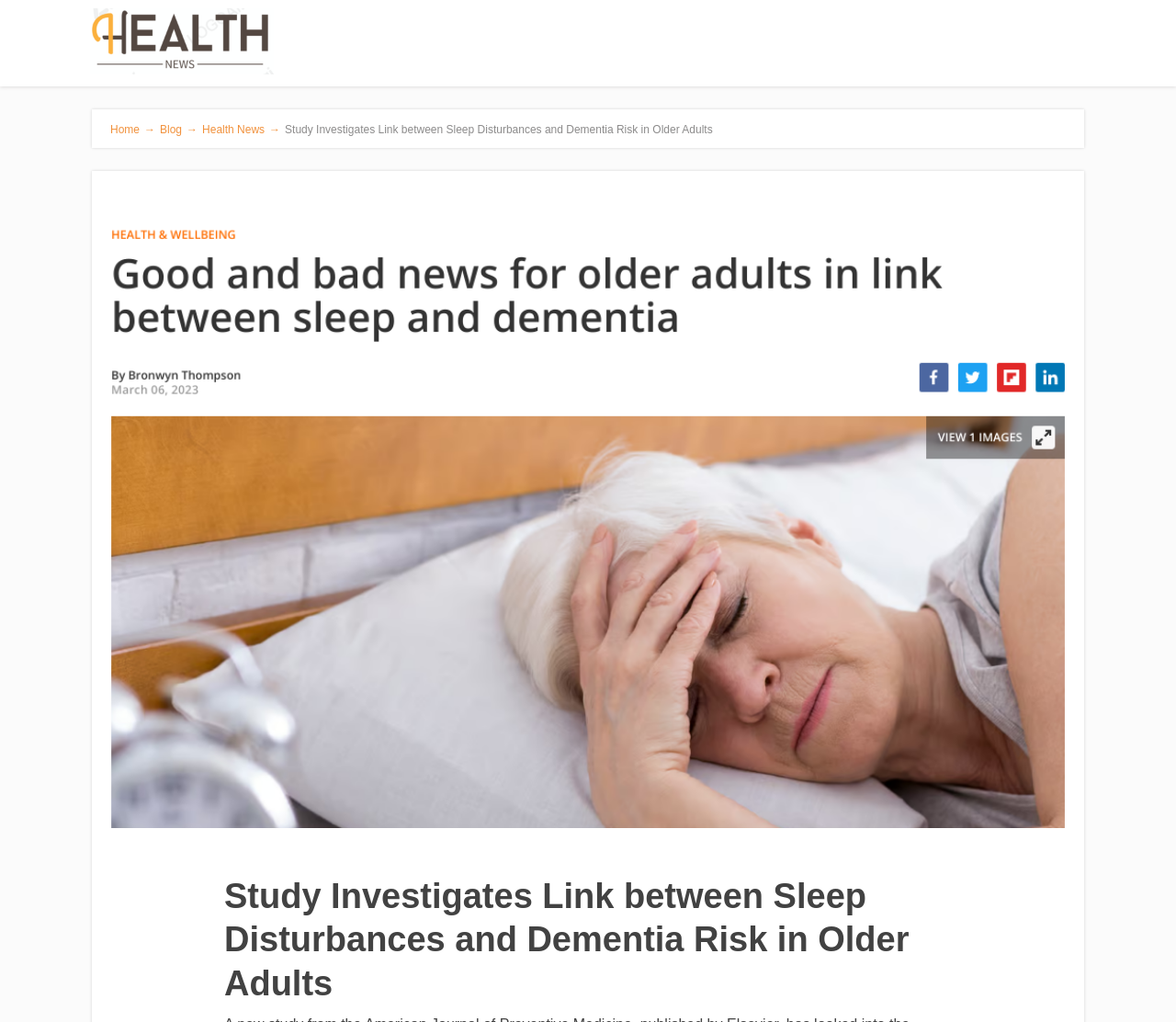Find the bounding box coordinates for the UI element whose description is: "Home →". The coordinates should be four float numbers between 0 and 1, in the format [left, top, right, bottom].

[0.094, 0.121, 0.136, 0.133]